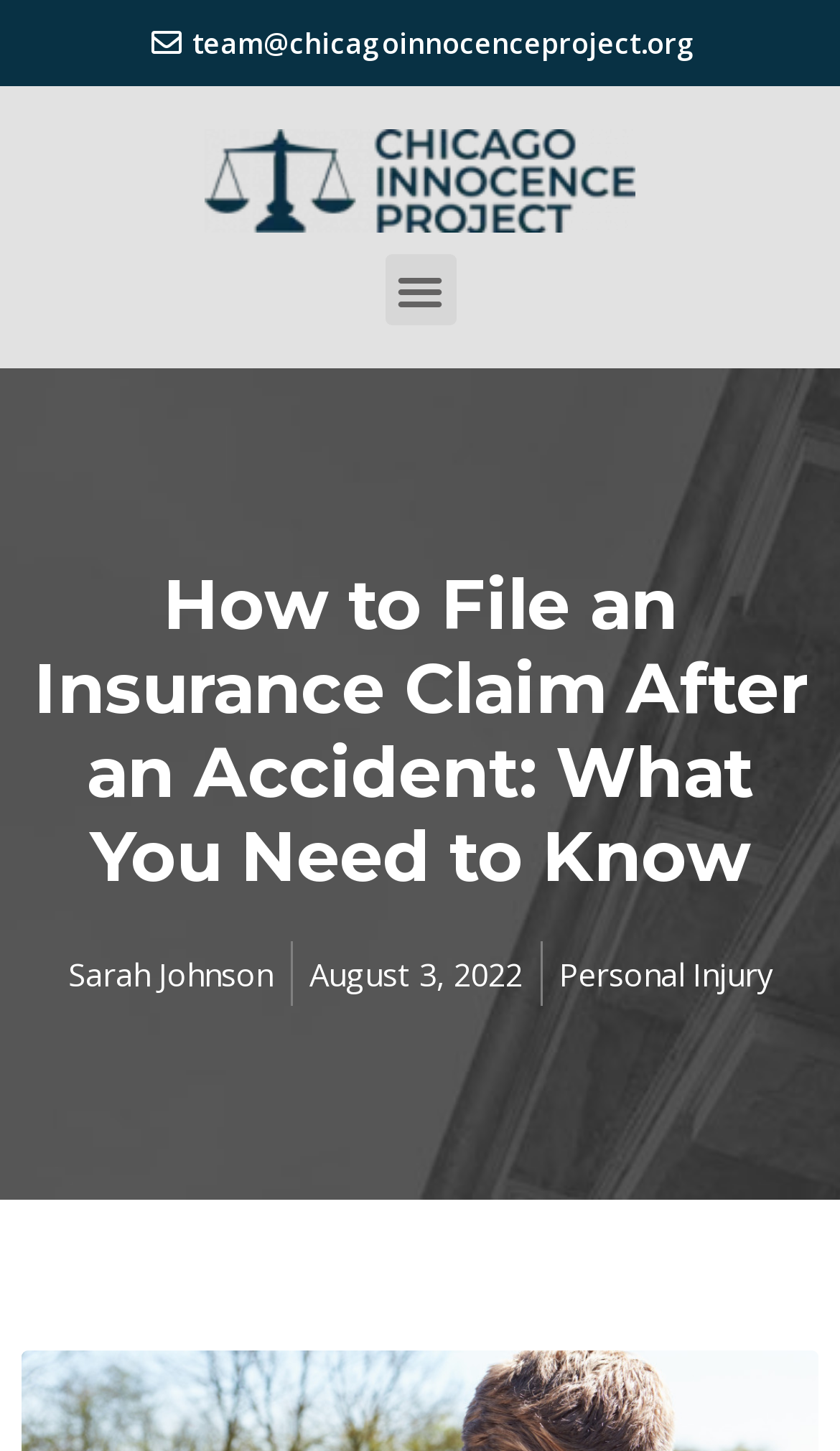Given the webpage screenshot, identify the bounding box of the UI element that matches this description: "UK News".

None